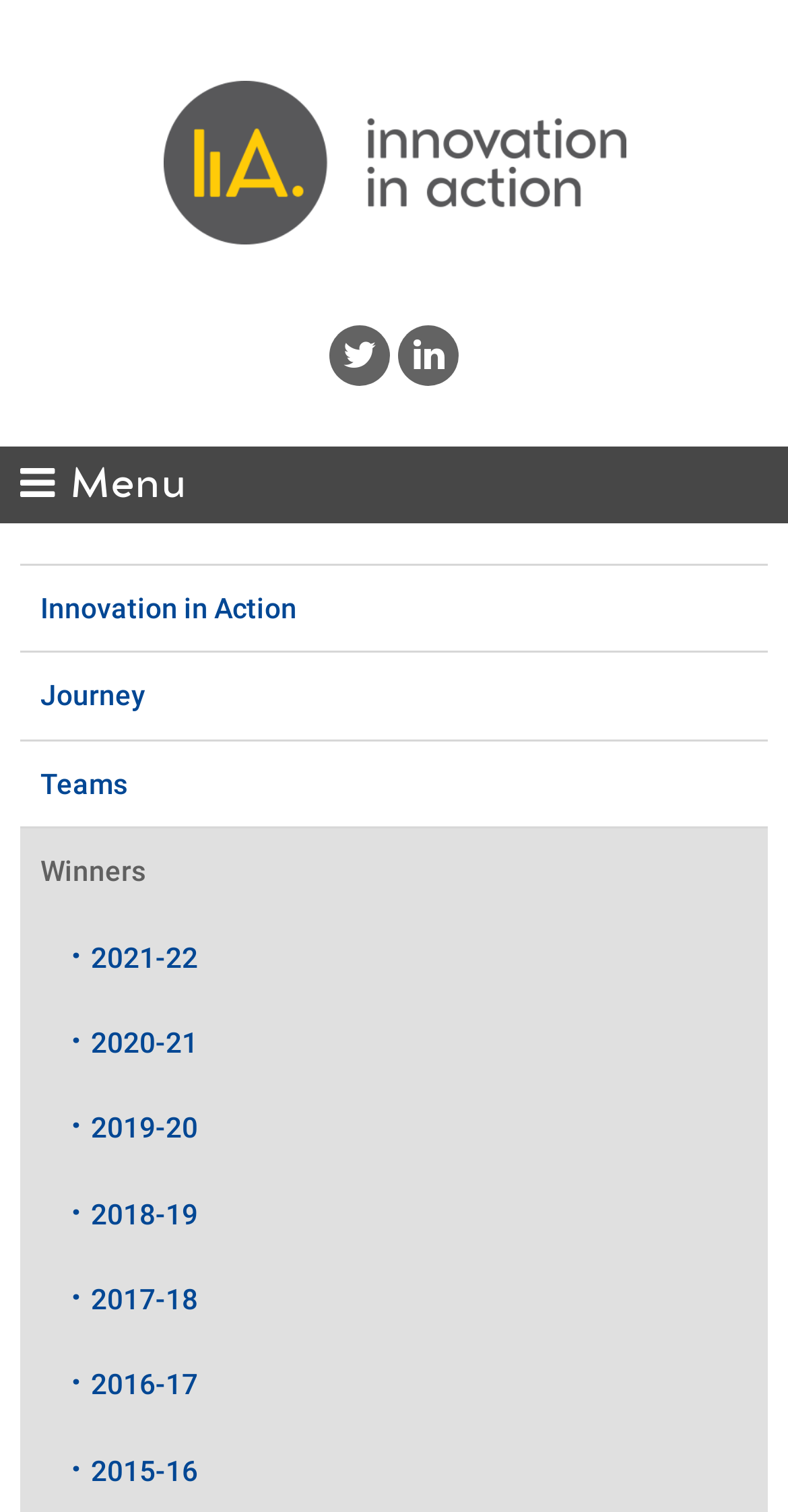Please identify the bounding box coordinates of the element I need to click to follow this instruction: "Click on the 'Skip to content' link".

[0.0, 0.003, 0.136, 0.092]